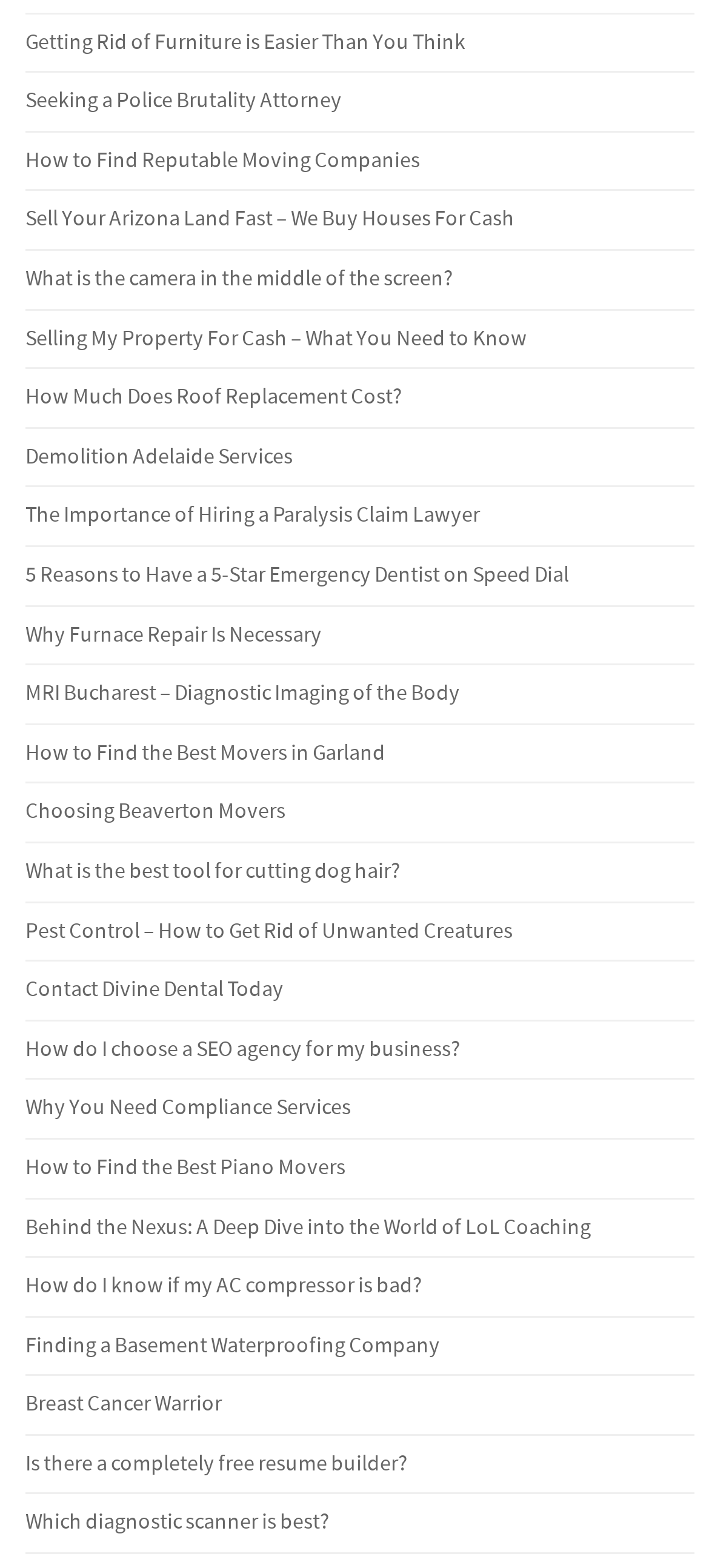Is there a link about moving companies?
Please interpret the details in the image and answer the question thoroughly.

I searched the OCR text of the link elements and found a link titled 'How to Find Reputable Moving Companies', which suggests that there is a link about moving companies on this webpage.